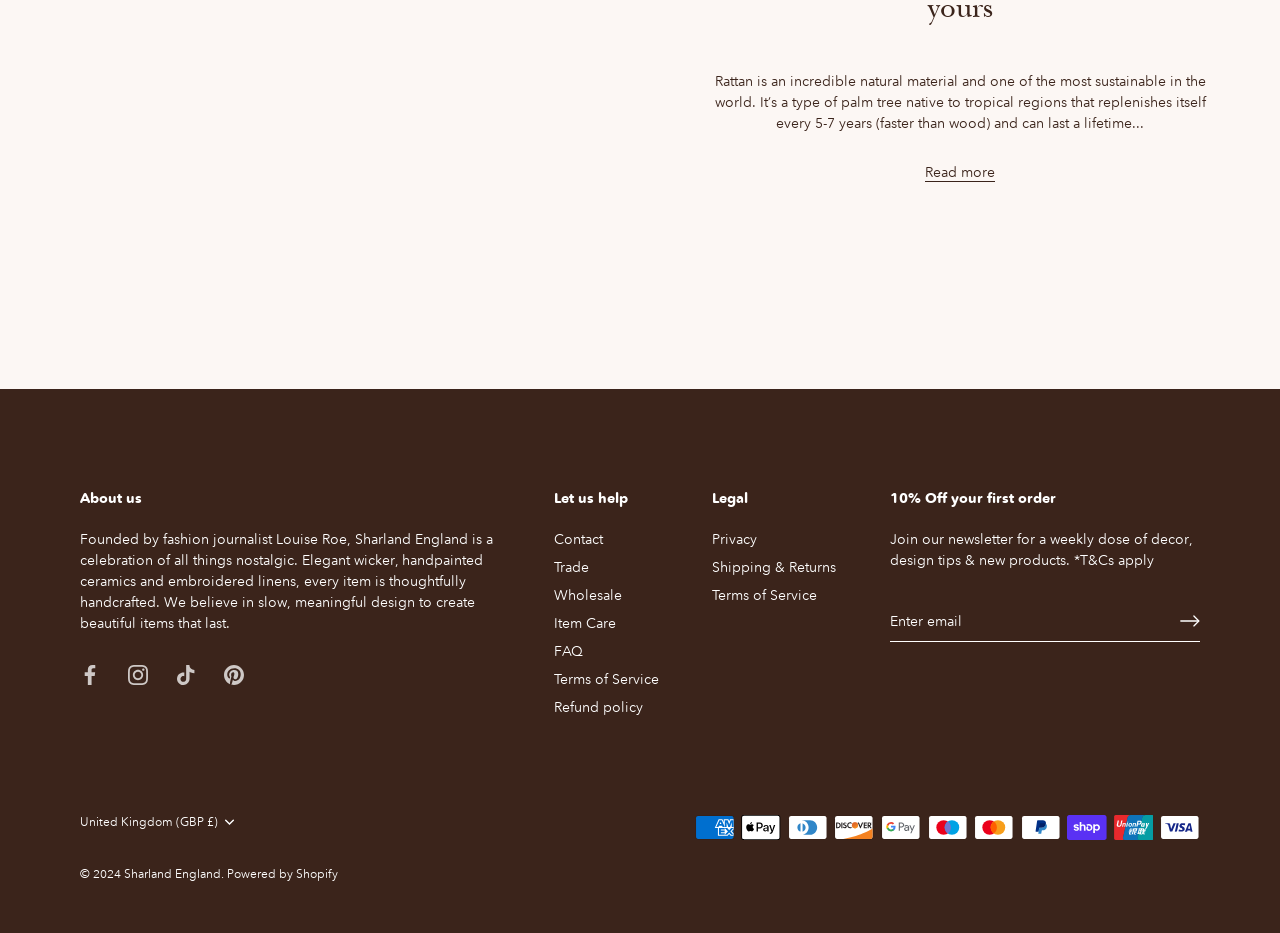Please locate the bounding box coordinates of the element that should be clicked to achieve the given instruction: "Change currency".

[0.062, 0.873, 0.205, 0.889]